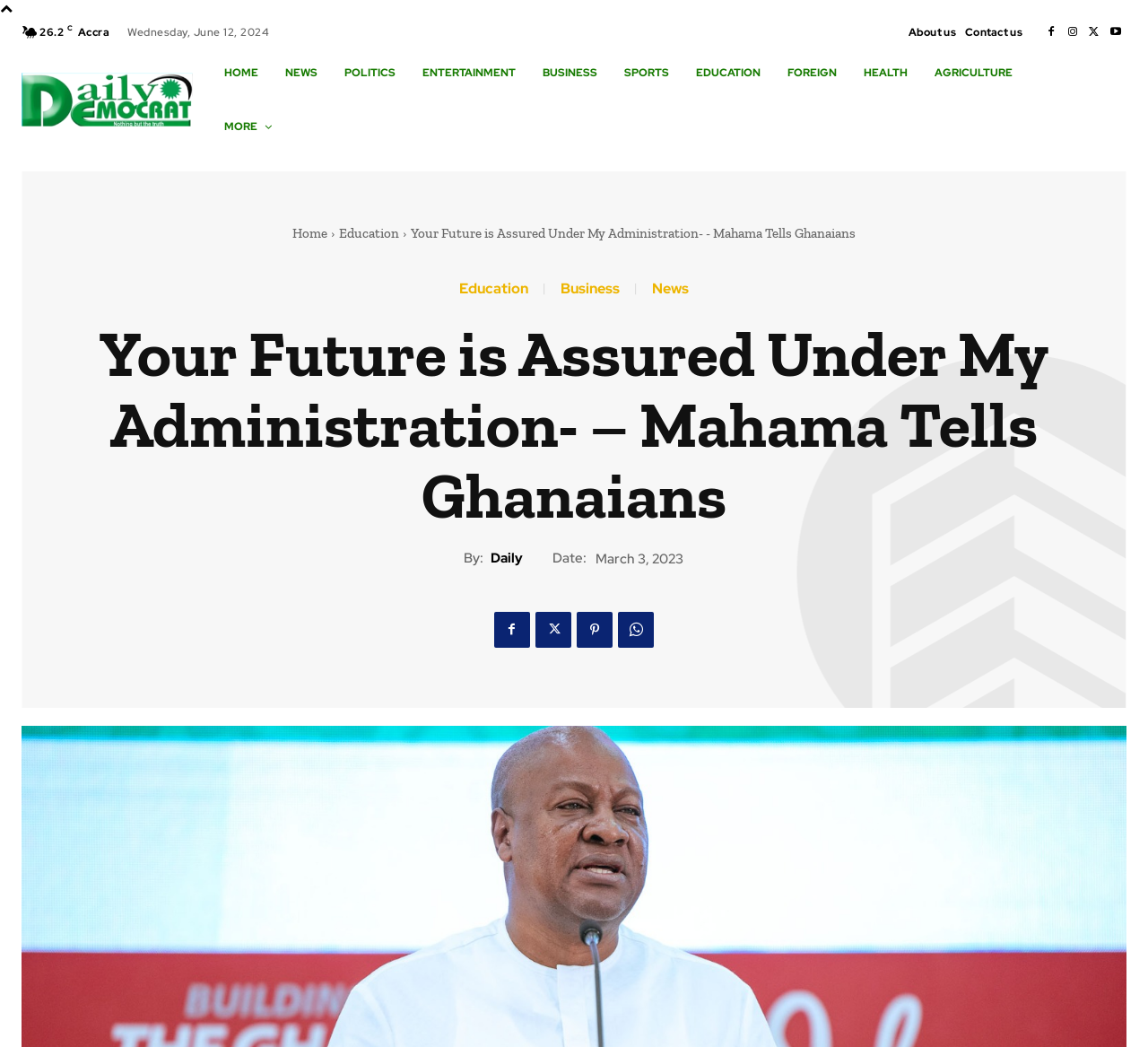Given the following UI element description: "English - Change language", find the bounding box coordinates in the webpage screenshot.

None